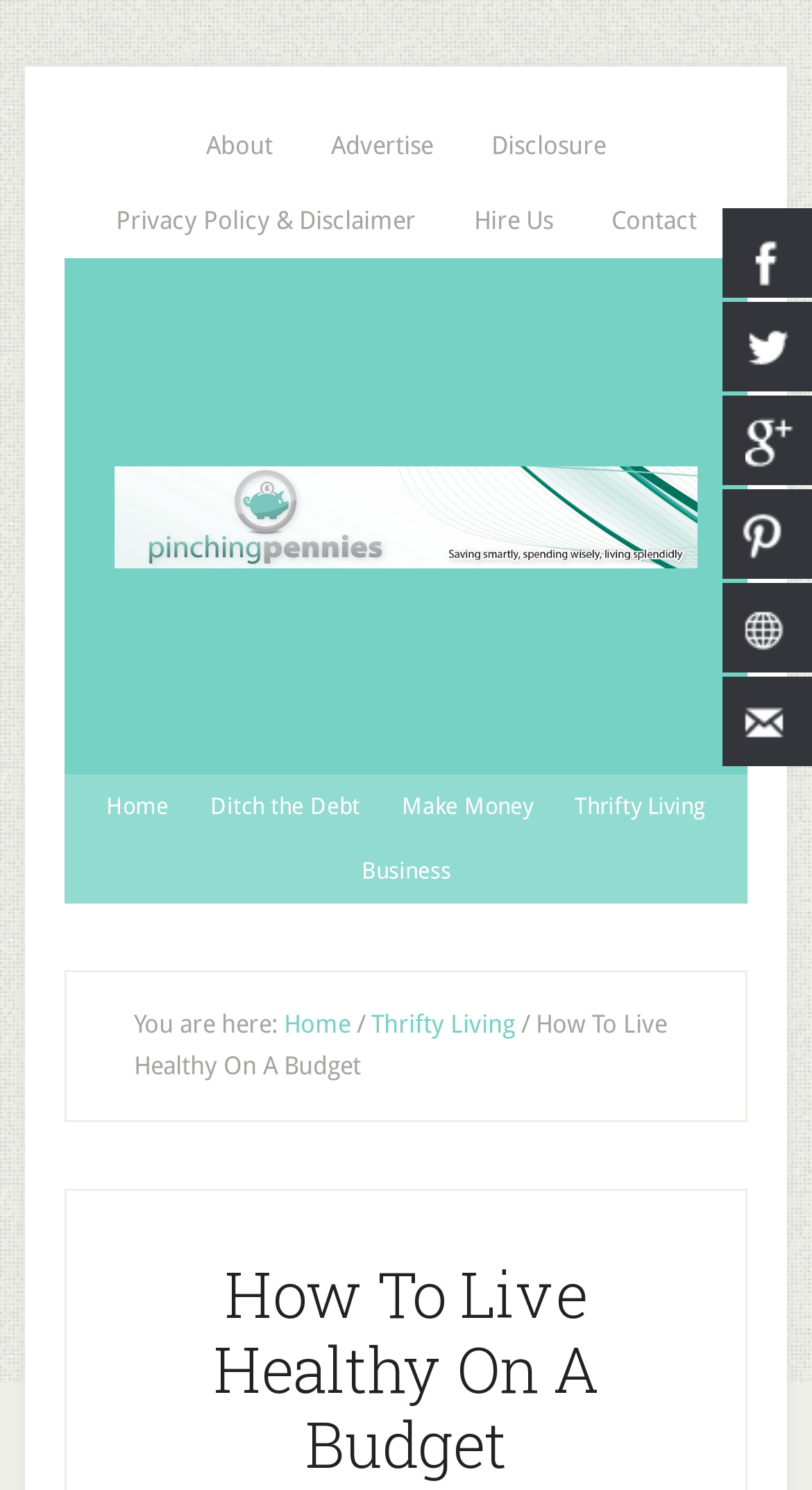Please respond to the question using a single word or phrase:
What is the tagline of the website?

Saving smartly, spending wisely, living splendidly